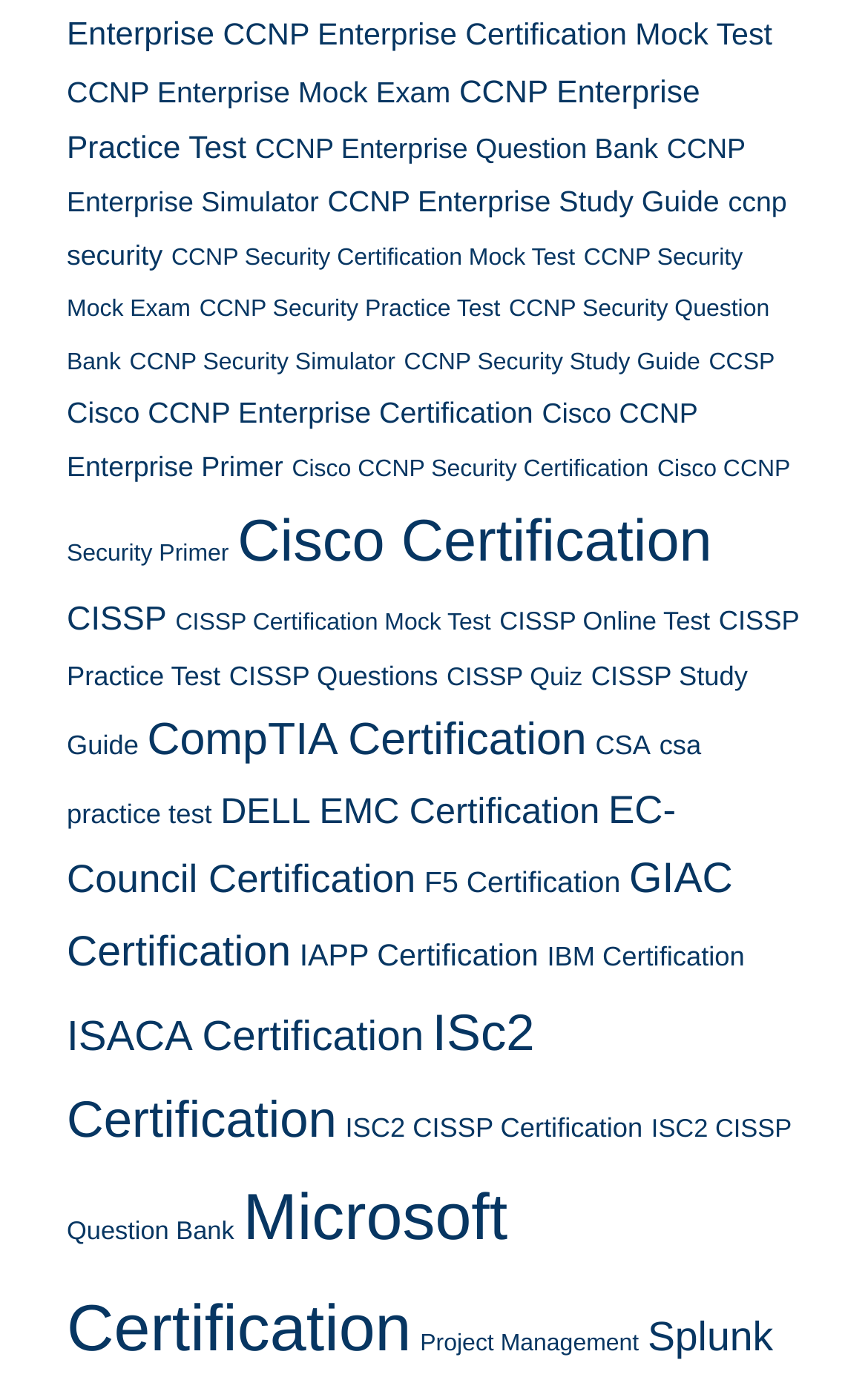Refer to the image and offer a detailed explanation in response to the question: How many items are in the CCNP Security Question Bank?

I searched for the link 'CCNP Security Question Bank' and found that it has 12 items in parentheses.